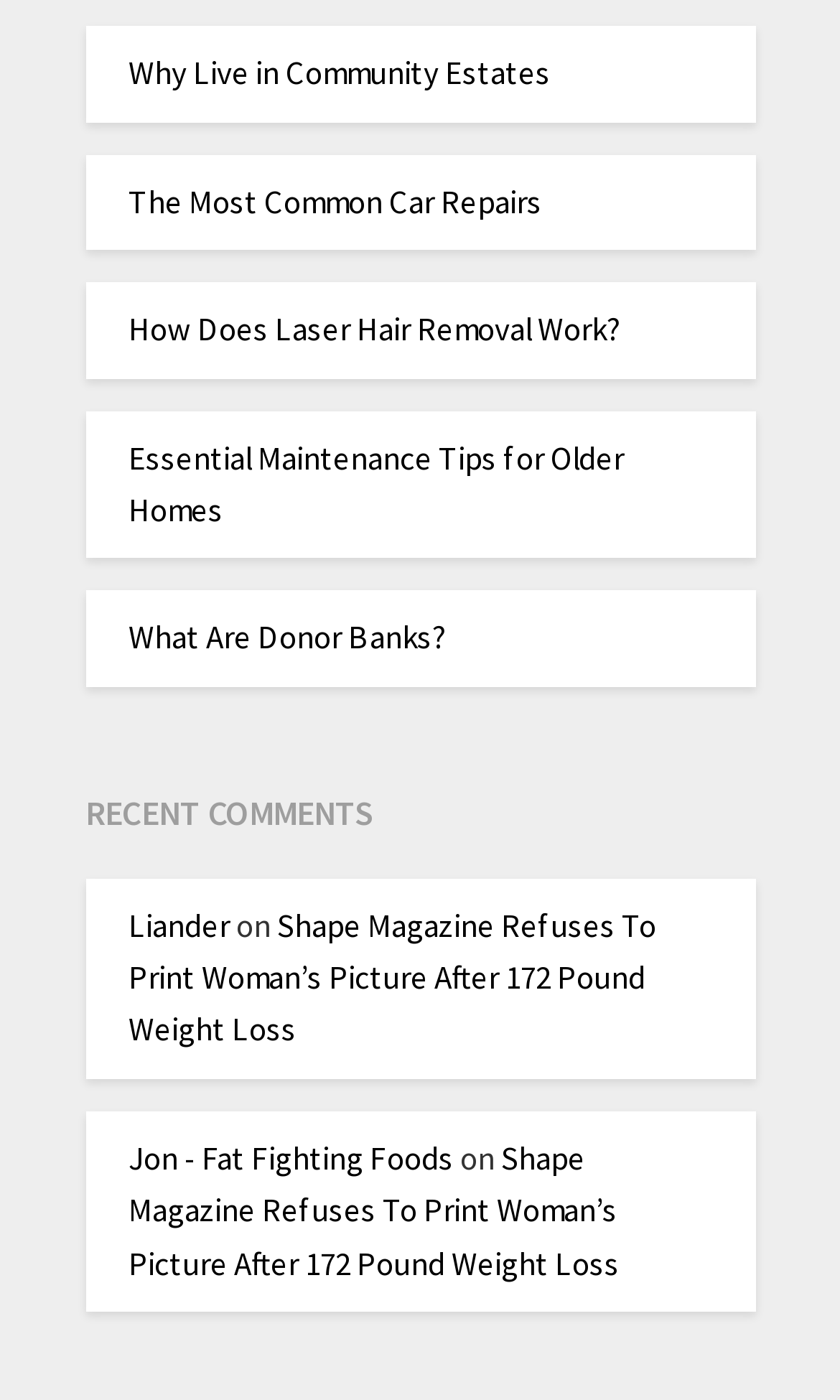What is the vertical position of the 'RECENT COMMENTS' heading?
Please use the image to deliver a detailed and complete answer.

I compared the y1 and y2 coordinates of the 'RECENT COMMENTS' heading element with other elements and determined that it is located in the middle of the webpage.